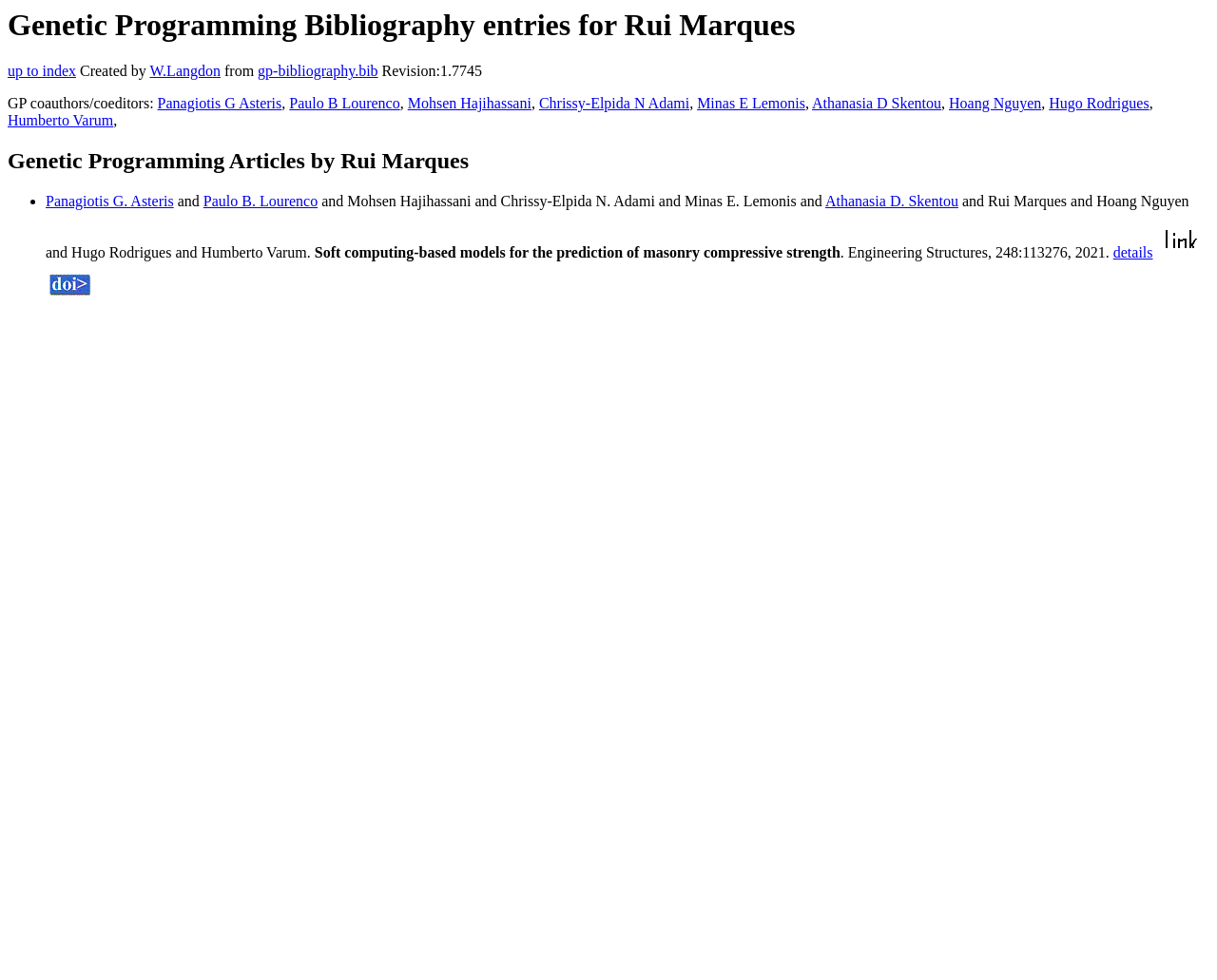What is the name of the bibliography file?
Provide a short answer using one word or a brief phrase based on the image.

gp-bibliography.bib